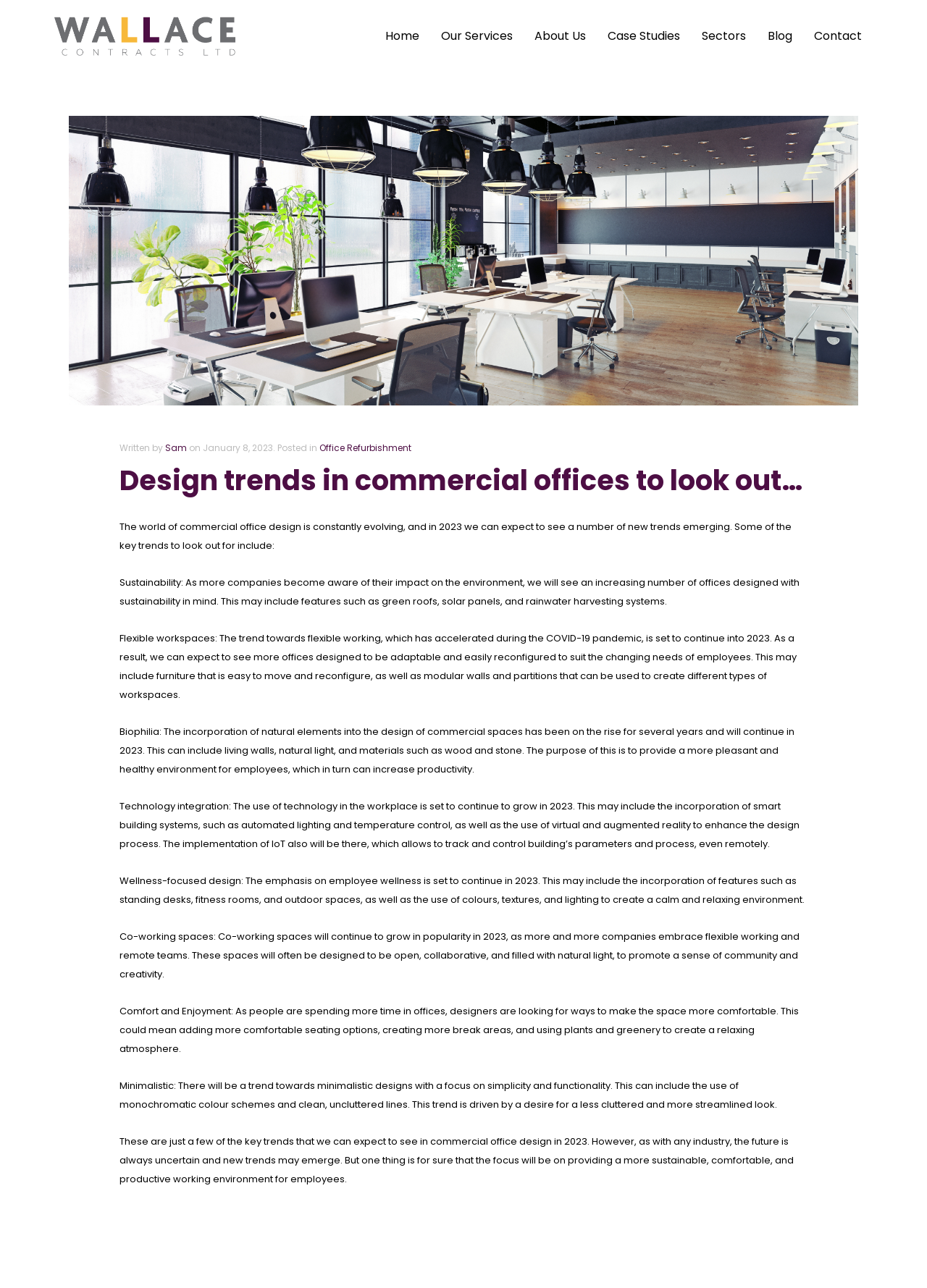Please identify the bounding box coordinates of where to click in order to follow the instruction: "Visit the blog".

[0.816, 0.0, 0.866, 0.056]